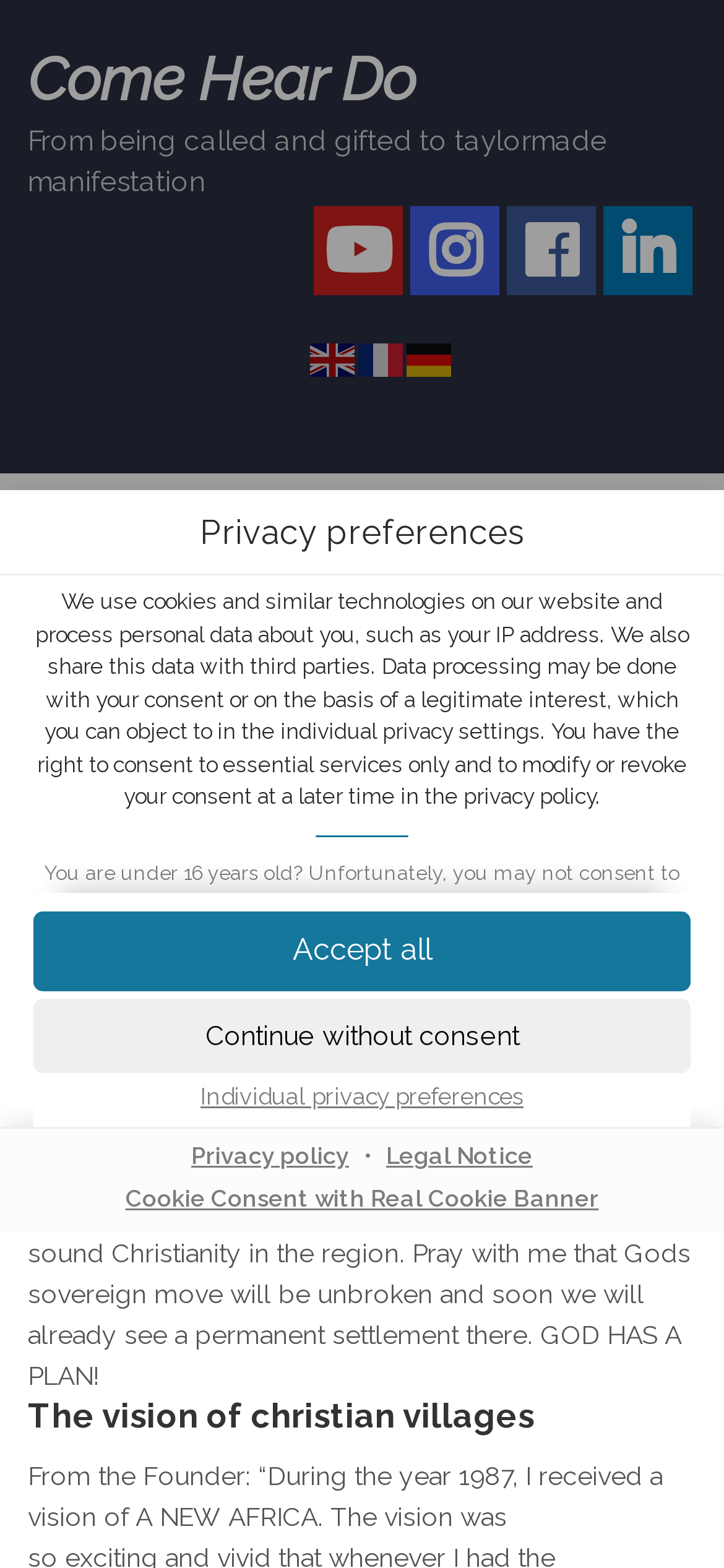Determine the bounding box for the UI element described here: "Accept all".

[0.046, 0.582, 0.954, 0.632]